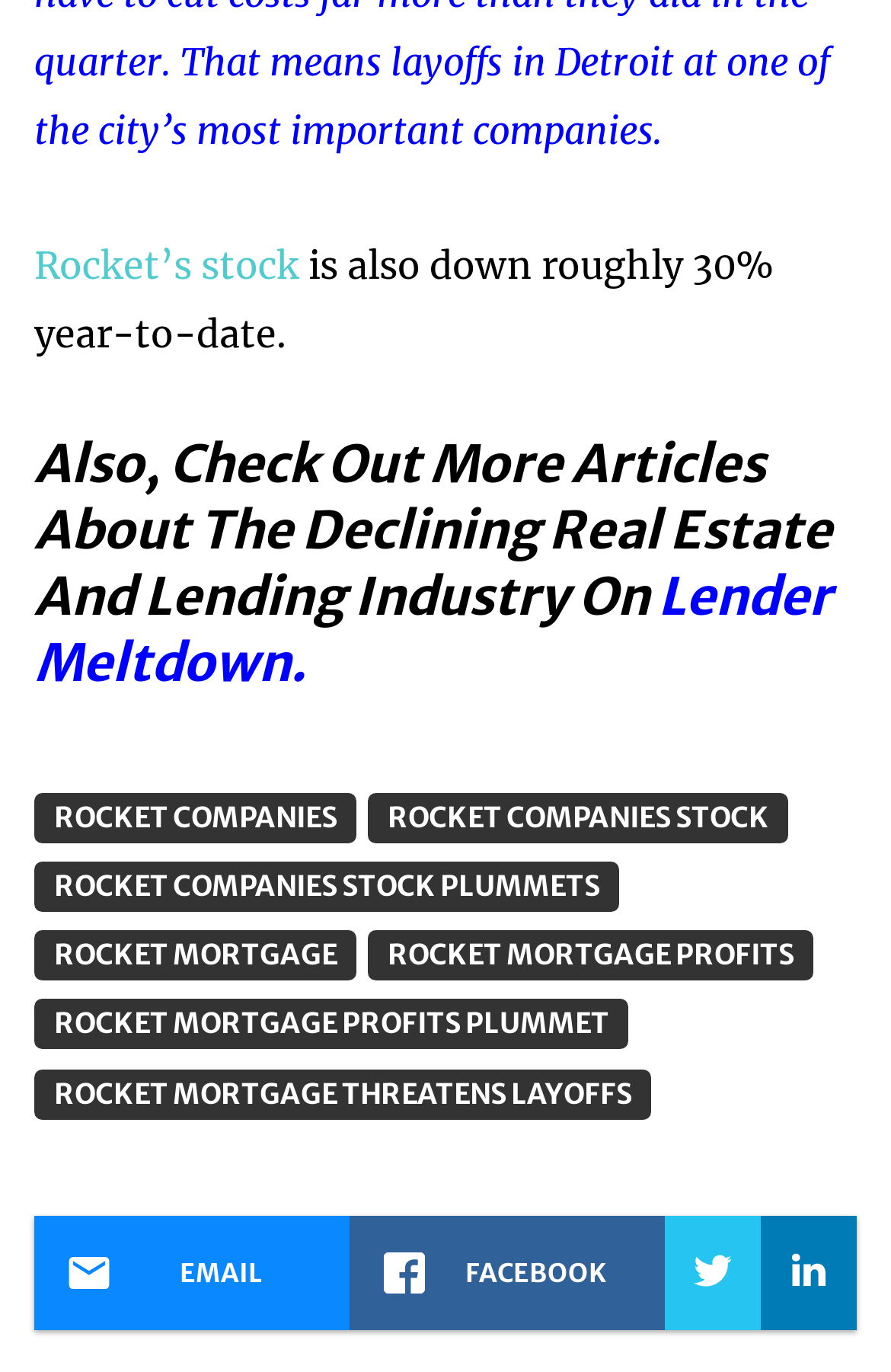Please identify the bounding box coordinates of the clickable element to fulfill the following instruction: "View Rocket Companies stock". The coordinates should be four float numbers between 0 and 1, i.e., [left, top, right, bottom].

[0.435, 0.582, 0.863, 0.607]